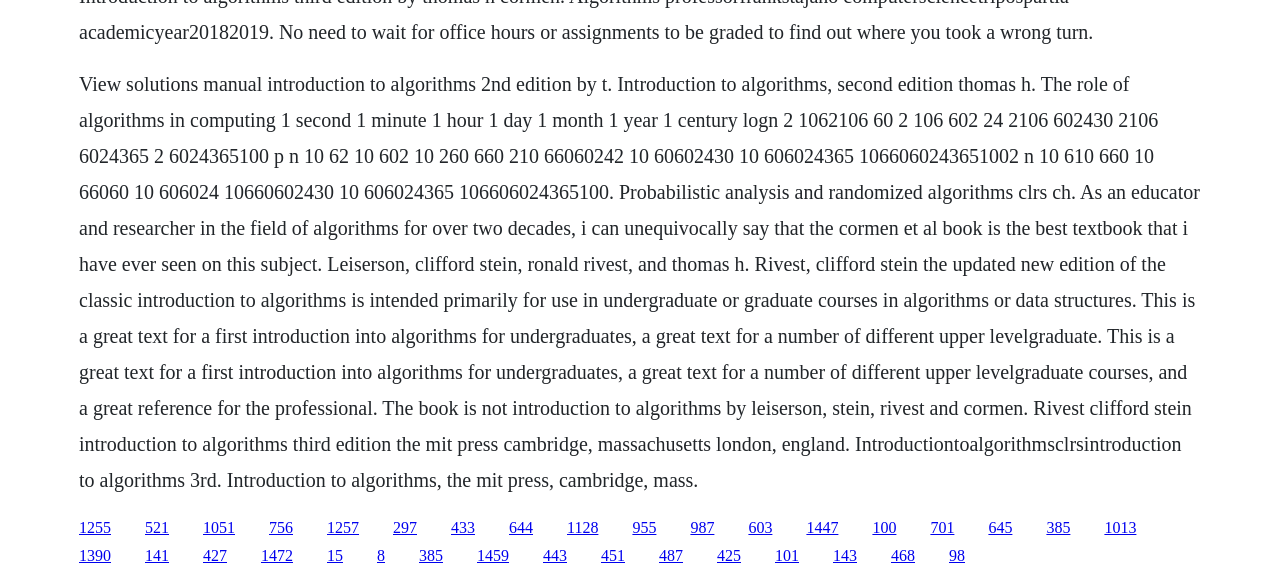What is the edition of the book being described?
Kindly answer the question with as much detail as you can.

The edition of the book being described is the second edition, which is mentioned in the StaticText element as 'Introduction to Algorithms, second edition'.